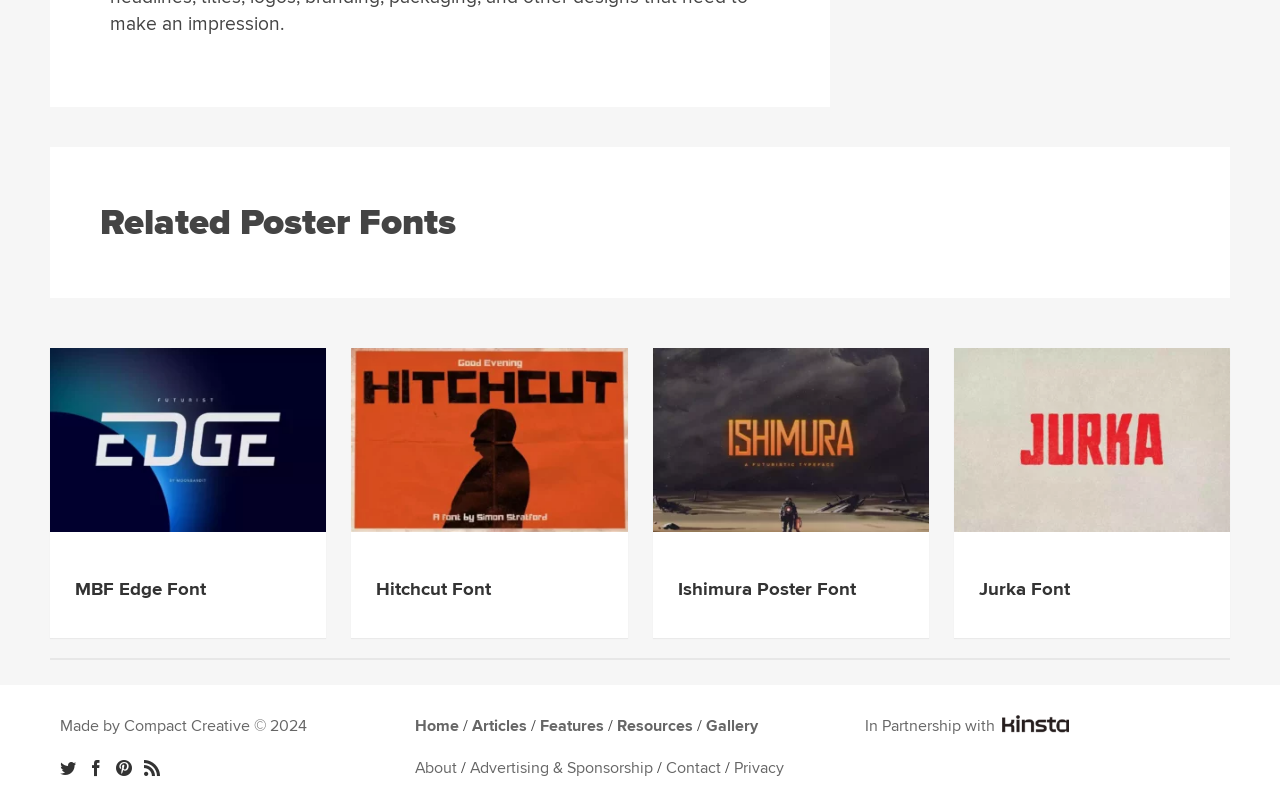Identify the coordinates of the bounding box for the element that must be clicked to accomplish the instruction: "Go to Home".

[0.325, 0.881, 0.359, 0.906]